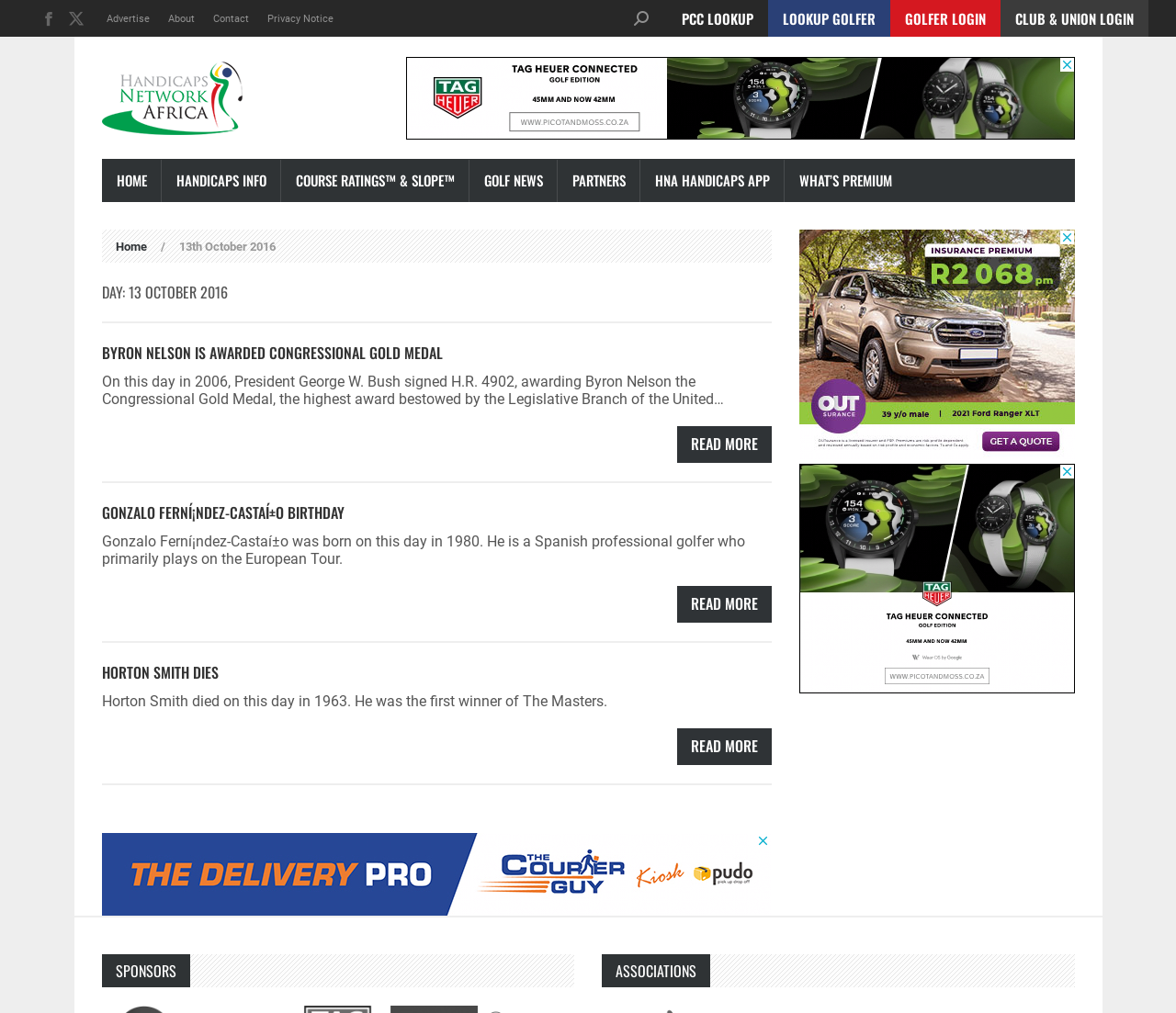Identify the bounding box coordinates of the region that needs to be clicked to carry out this instruction: "visit the website of ISMB15". Provide these coordinates as four float numbers ranging from 0 to 1, i.e., [left, top, right, bottom].

None